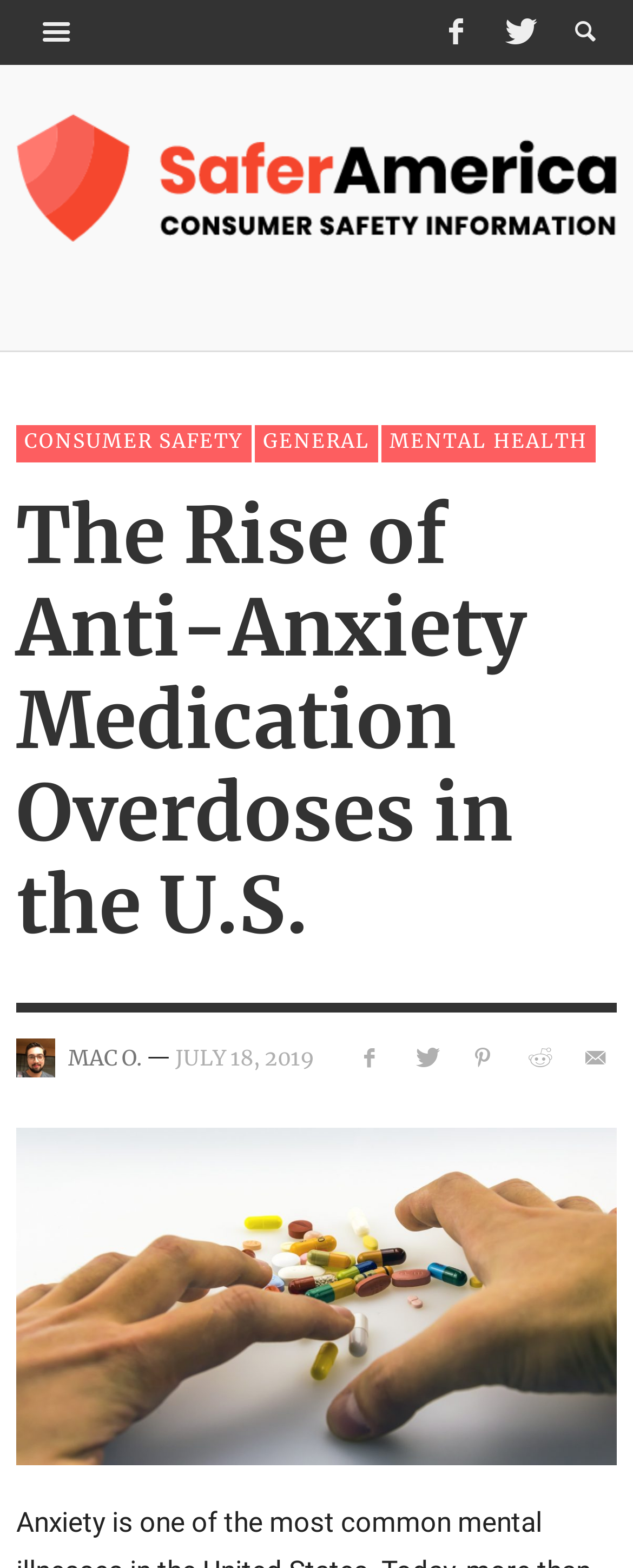Please reply to the following question with a single word or a short phrase:
What is the topic of the latest article?

Anti-Anxiety Medication Overdoses